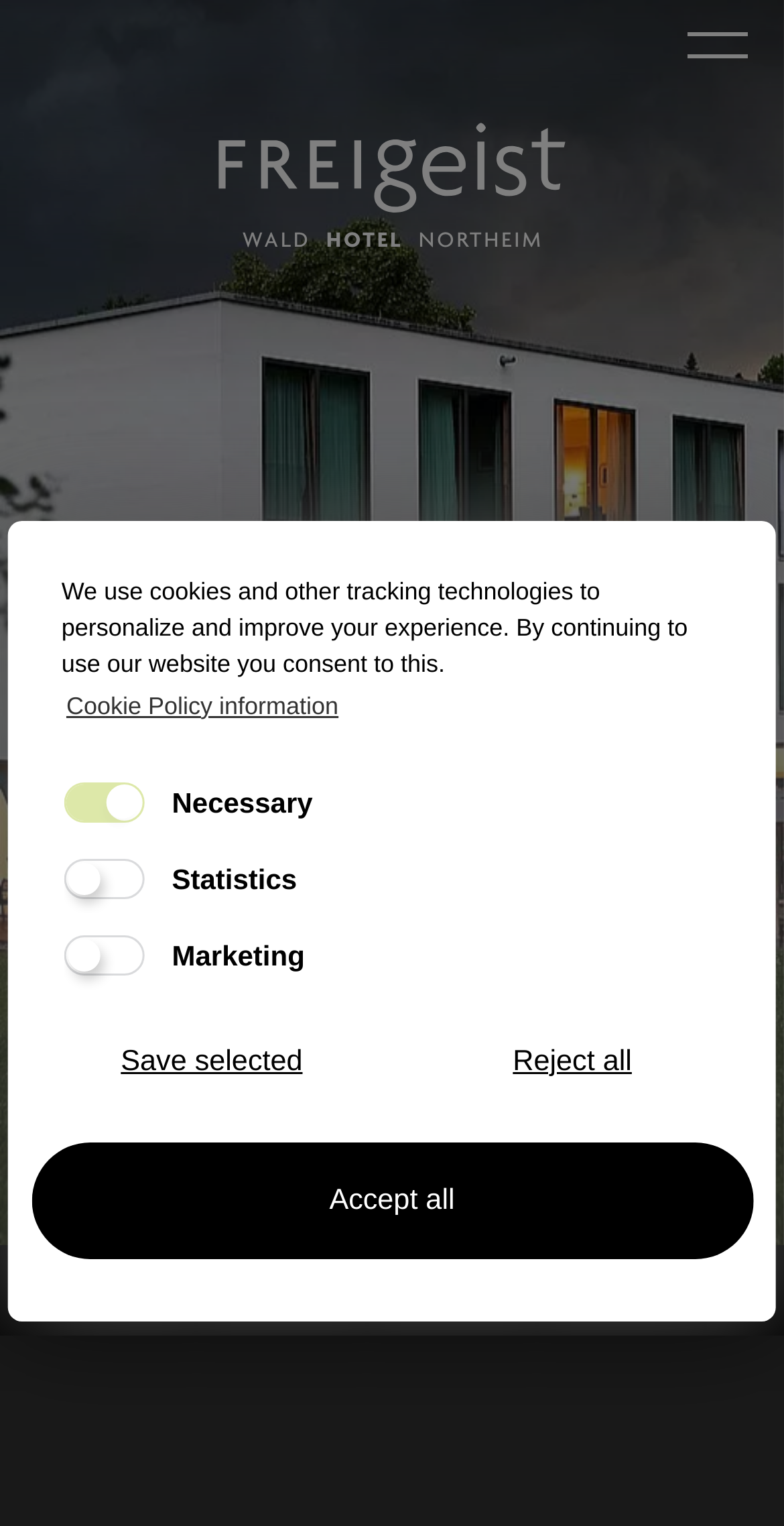Please specify the coordinates of the bounding box for the element that should be clicked to carry out this instruction: "Learn more about 'Meetings & Events'". The coordinates must be four float numbers between 0 and 1, formatted as [left, top, right, bottom].

[0.026, 0.341, 0.867, 0.4]